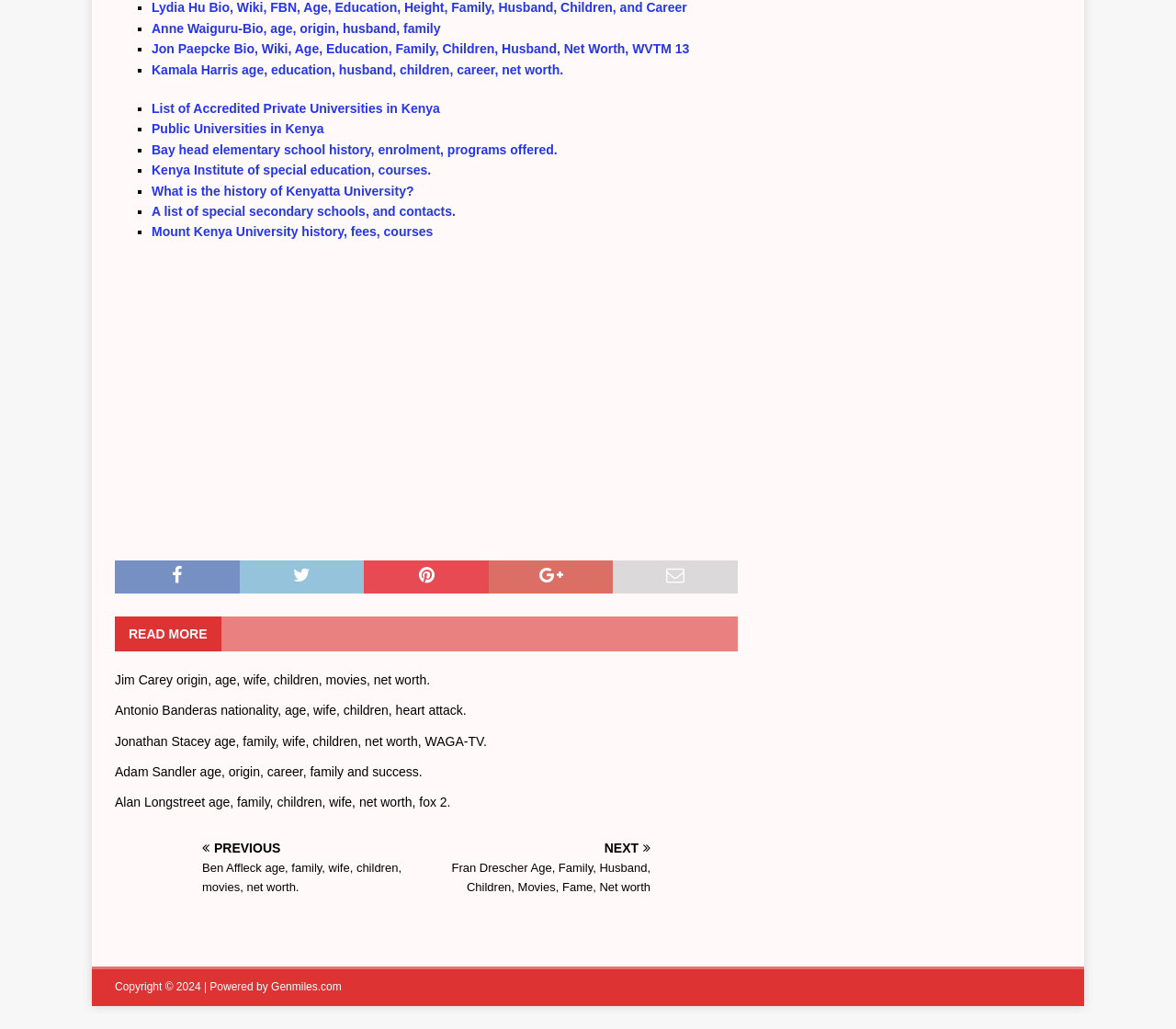Please provide a comprehensive answer to the question based on the screenshot: What is the topic of the link 'List of Accredited Private Universities in Kenya'?

The link 'List of Accredited Private Universities in Kenya' is likely about a list of private universities in Kenya, which suggests that the topic is related to education and universities in Kenya.